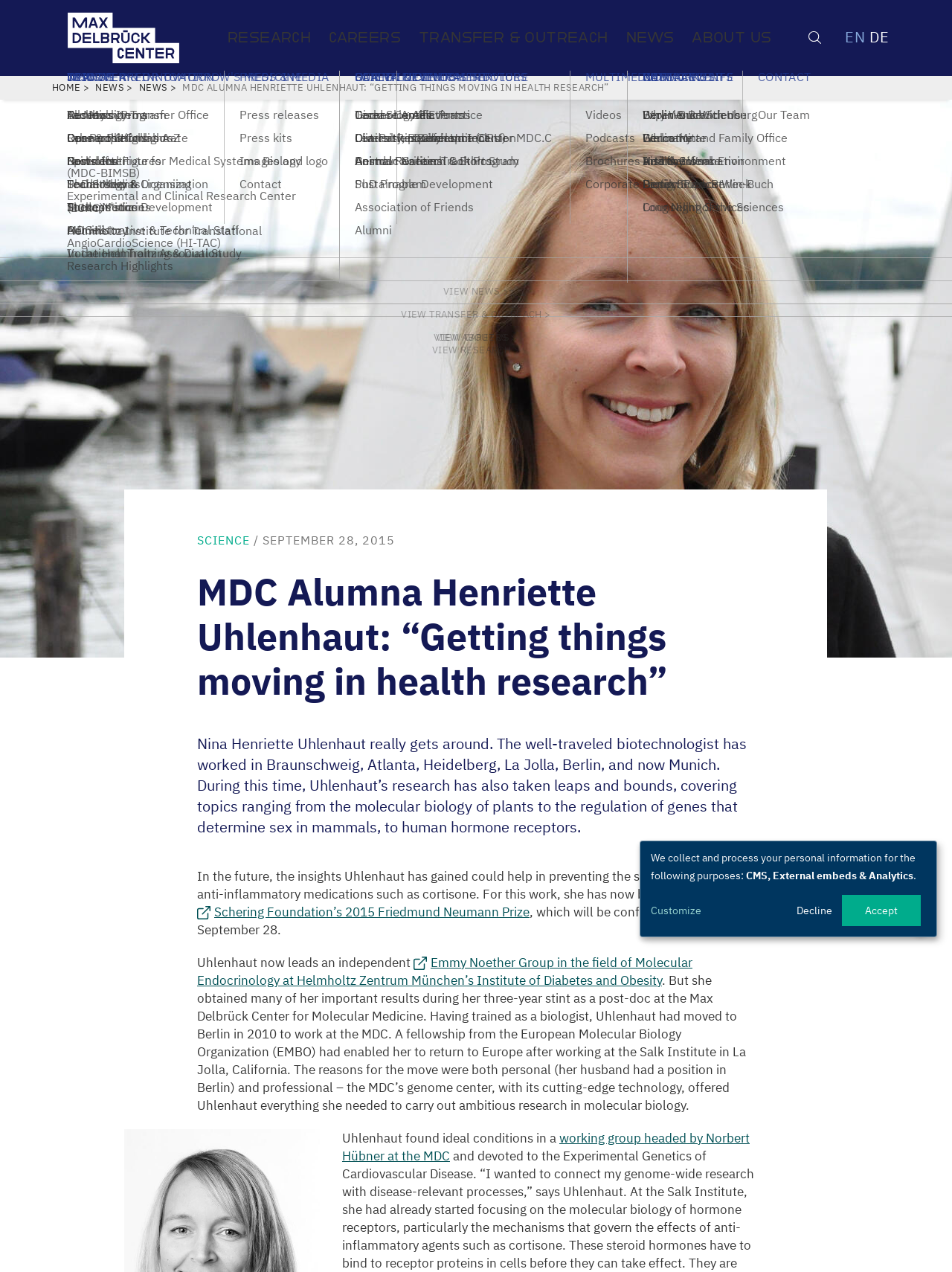Carefully examine the image and provide an in-depth answer to the question: What is the purpose of the fellowship that enabled Henriette Uhlenhaut to return to Europe?

I found the answer by reading the article, which mentions that a fellowship from the European Molecular Biology Organization (EMBO) had enabled Henriette Uhlenhaut to return to Europe after working at the Salk Institute in La Jolla, California.